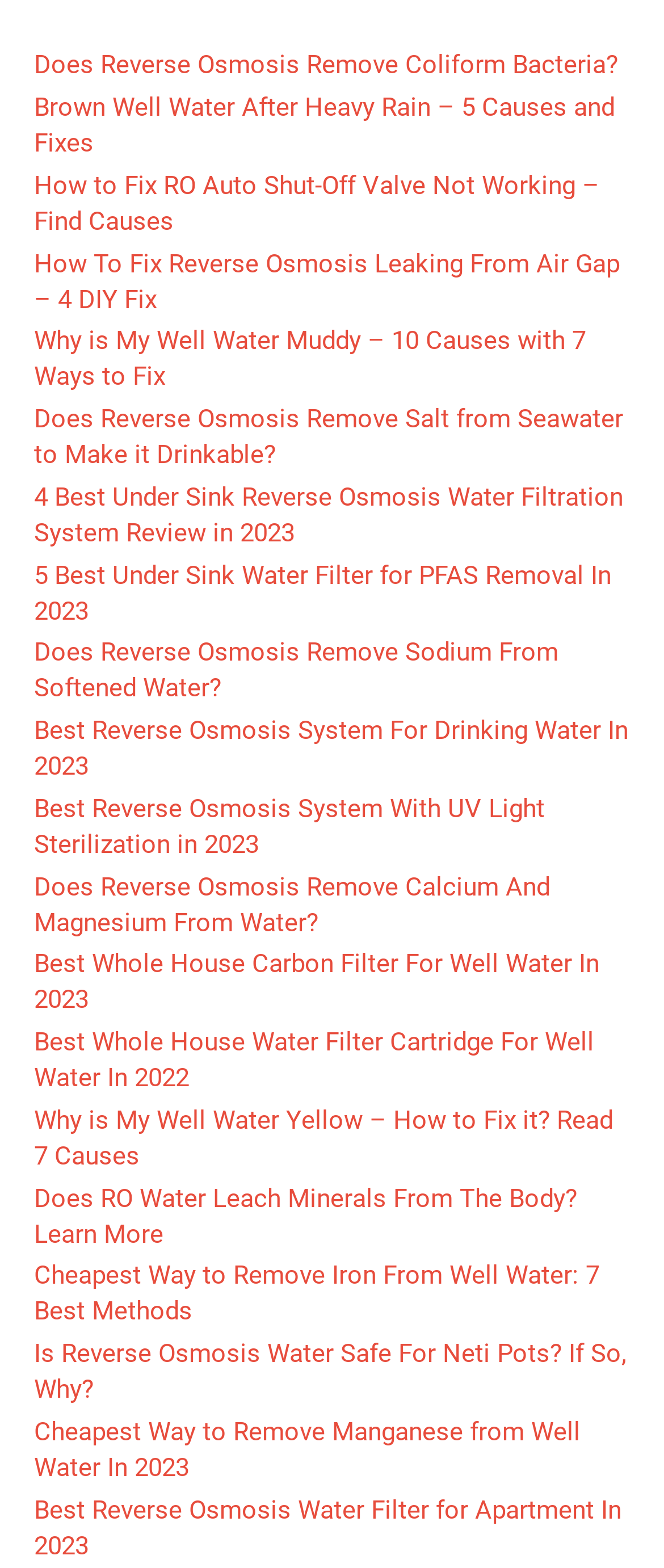Could you indicate the bounding box coordinates of the region to click in order to complete this instruction: "Learn about removing sodium from softened water using reverse osmosis".

[0.051, 0.407, 0.841, 0.449]